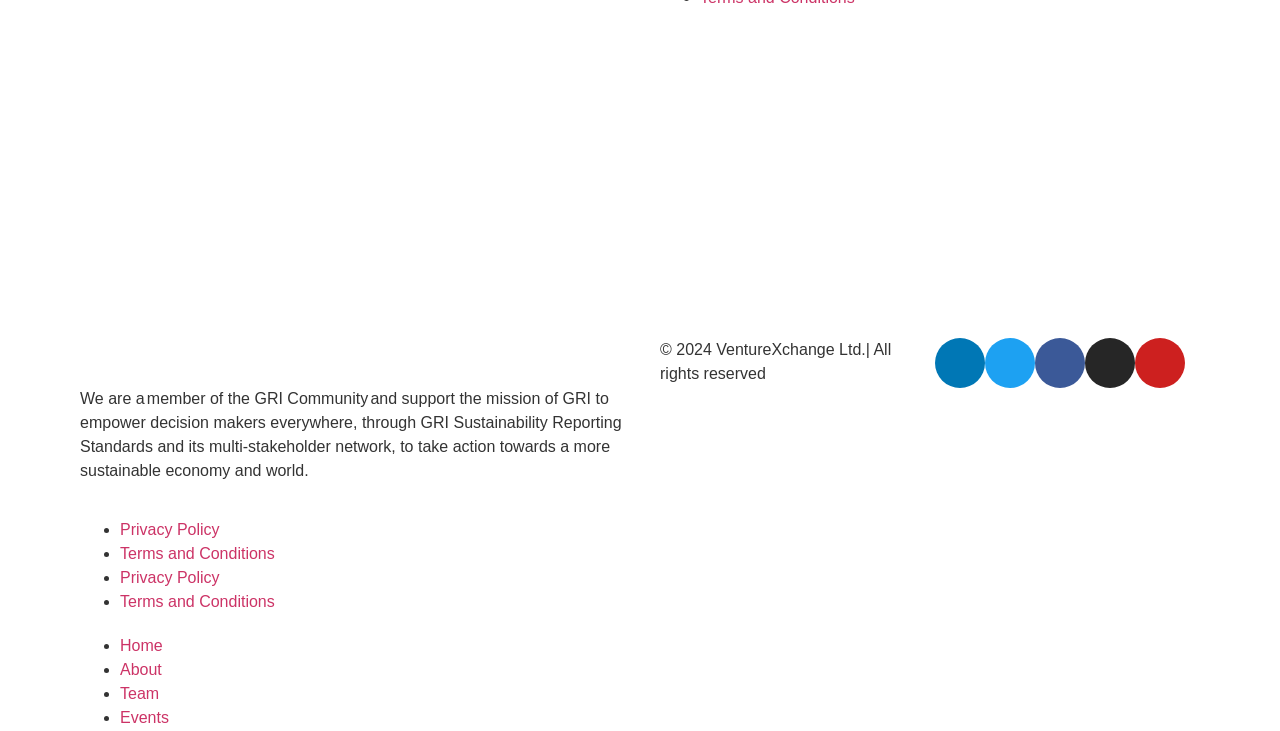Please specify the bounding box coordinates of the clickable region necessary for completing the following instruction: "Check the privacy policy". The coordinates must consist of four float numbers between 0 and 1, i.e., [left, top, right, bottom].

[0.094, 0.712, 0.172, 0.735]